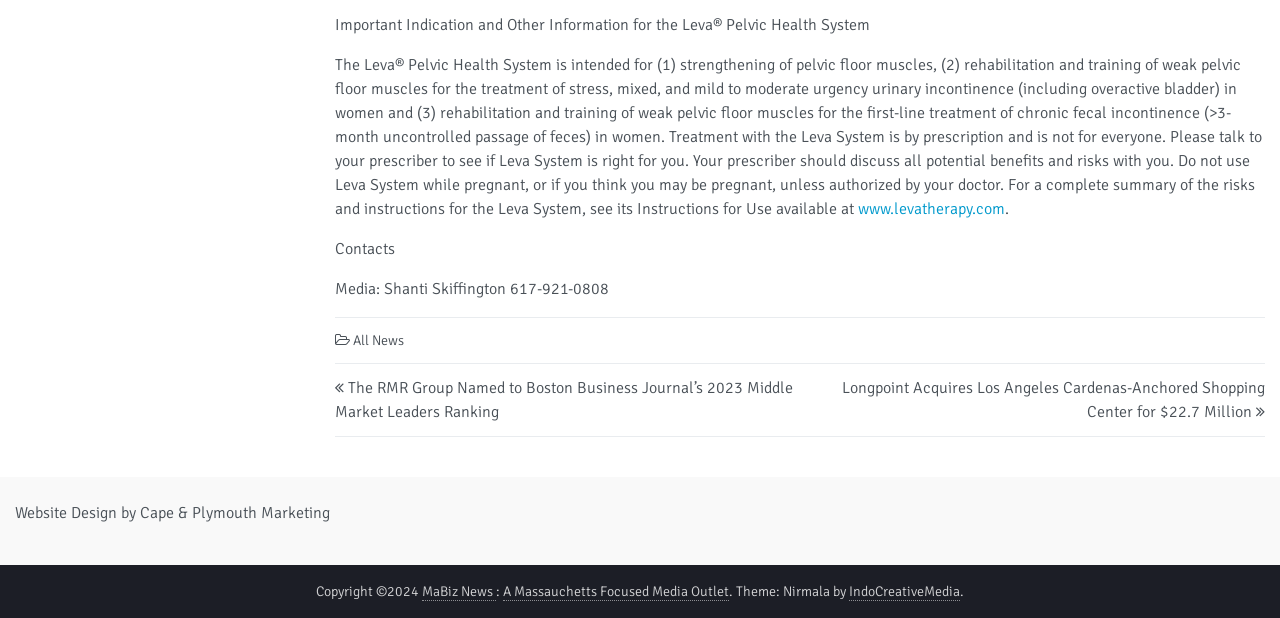What is the year of copyright for the website?
Based on the visual, give a brief answer using one word or a short phrase.

2024